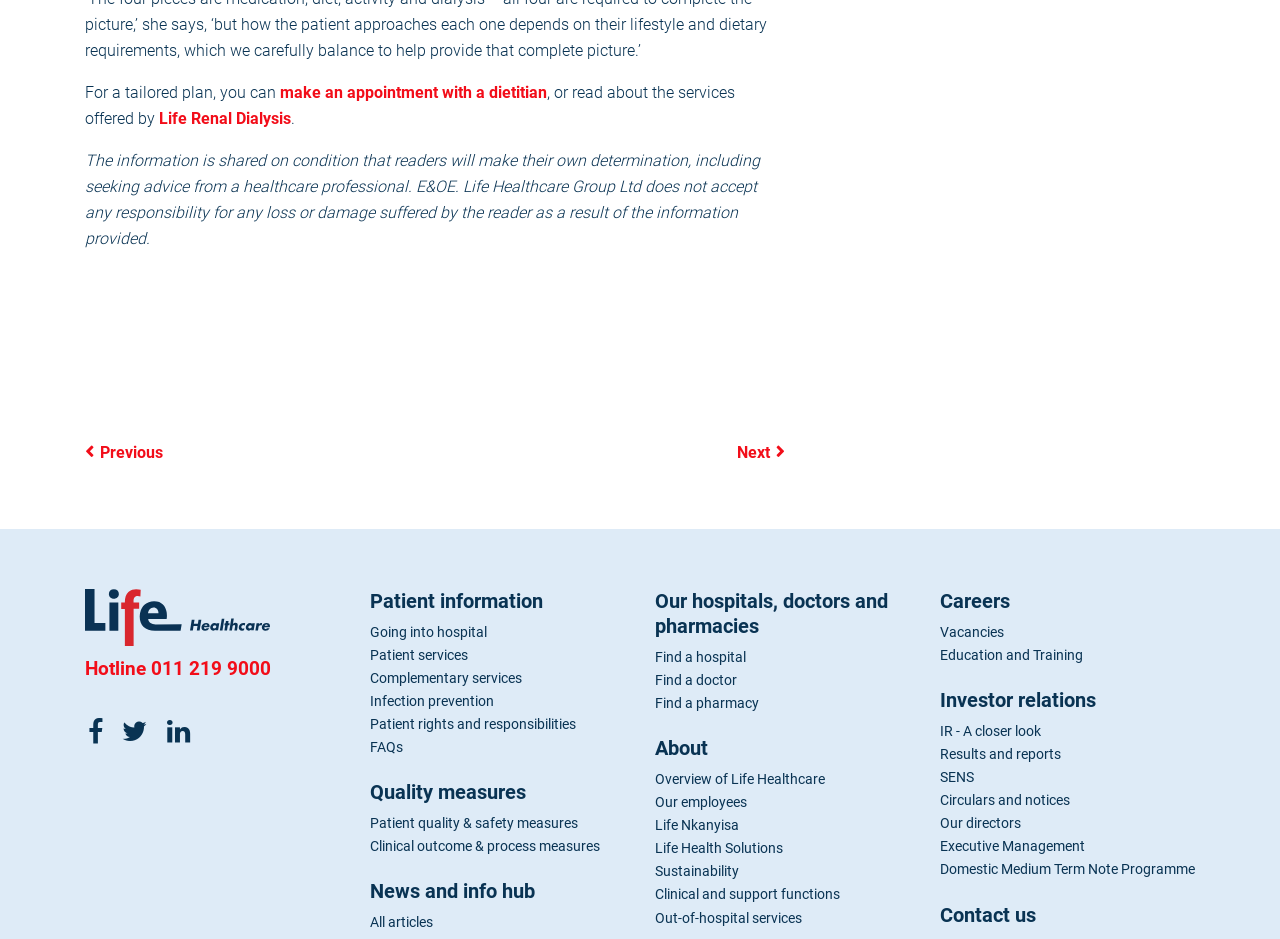What is the name of the healthcare group?
Analyze the screenshot and provide a detailed answer to the question.

I found the name of the healthcare group by reading the StaticText element with the text 'E&OE. Life Healthcare Group Ltd does not accept any responsibility...'.